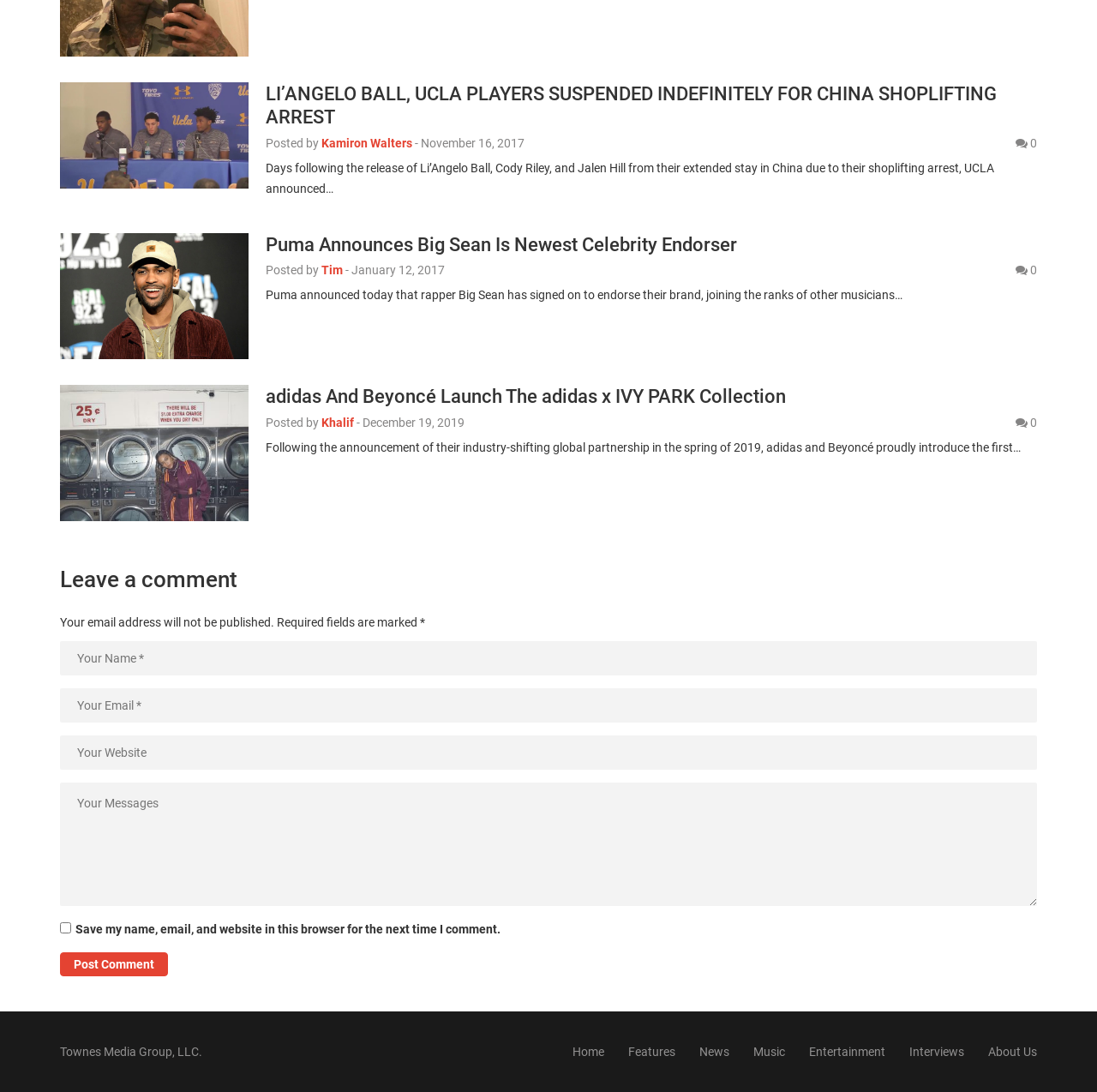Given the description Kamiron Walters, predict the bounding box coordinates of the UI element. Ensure the coordinates are in the format (top-left x, top-left y, bottom-right x, bottom-right y) and all values are between 0 and 1.

[0.293, 0.124, 0.376, 0.137]